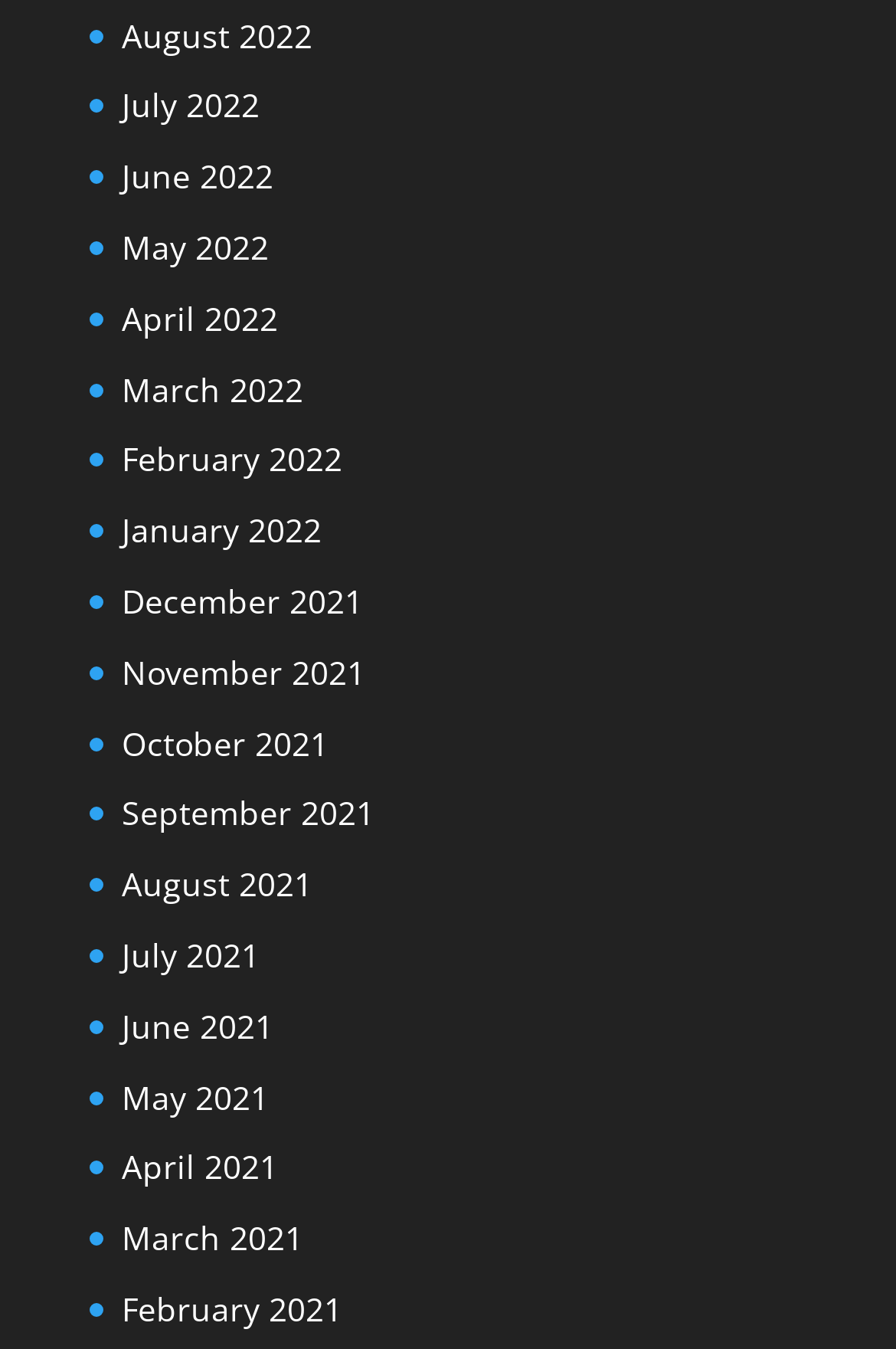Locate the bounding box coordinates of the element I should click to achieve the following instruction: "go to July 2021".

[0.136, 0.692, 0.29, 0.724]